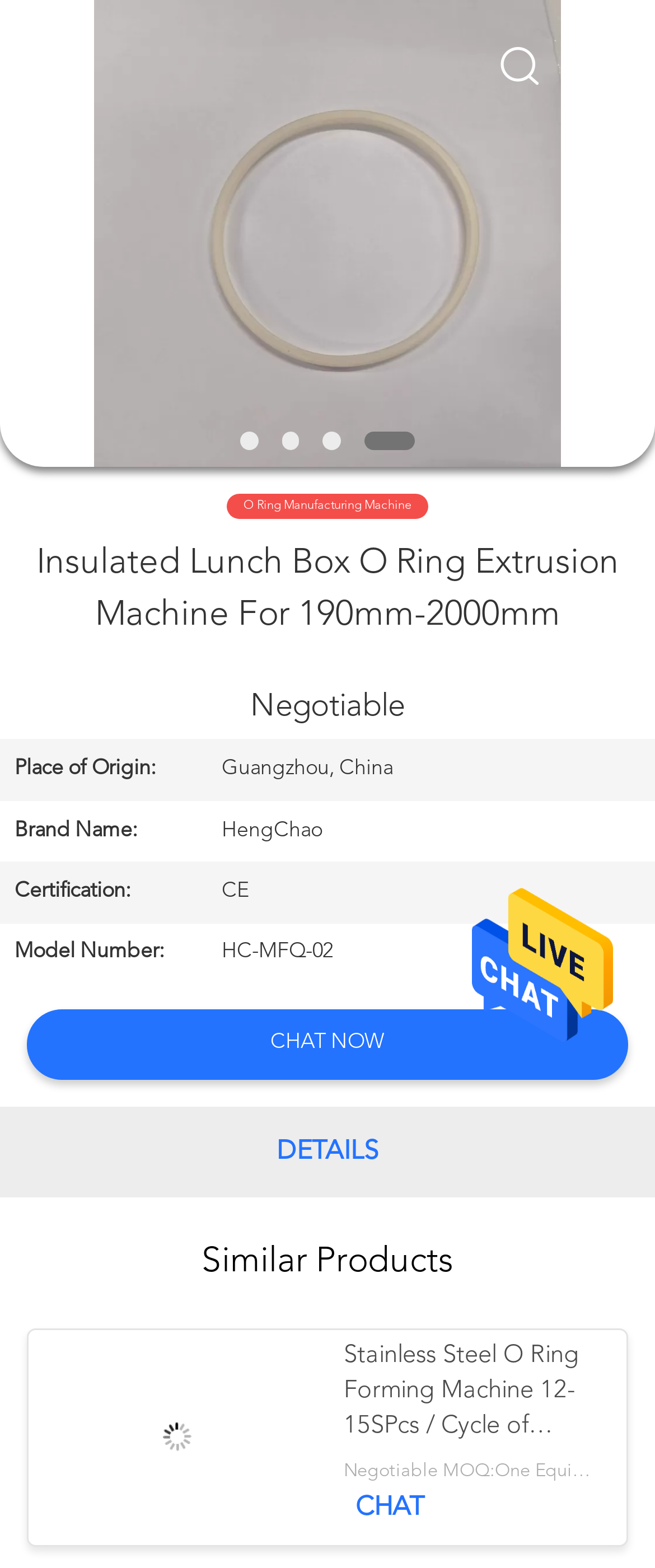Please locate the bounding box coordinates of the element's region that needs to be clicked to follow the instruction: "Go to HOME page". The bounding box coordinates should be provided as four float numbers between 0 and 1, i.e., [left, top, right, bottom].

[0.0, 0.09, 0.195, 0.117]